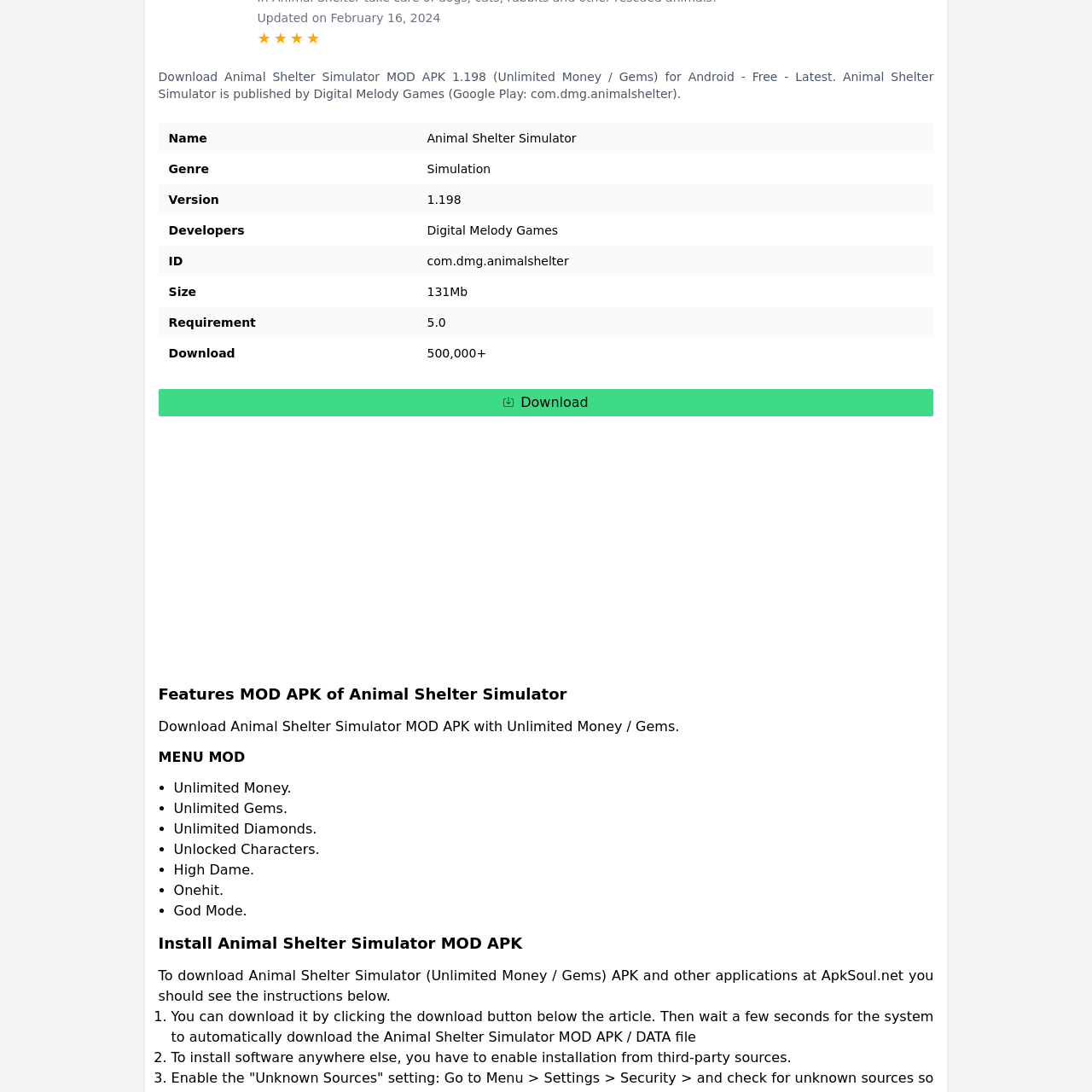What information is provided below the logo?
Direct your attention to the image marked by the red bounding box and provide a detailed answer based on the visual details available.

The webpage provides essential information about the game below the logo, including its features, version, size, and download statistics, making it easy for potential players to access everything they need to know before playing the game.